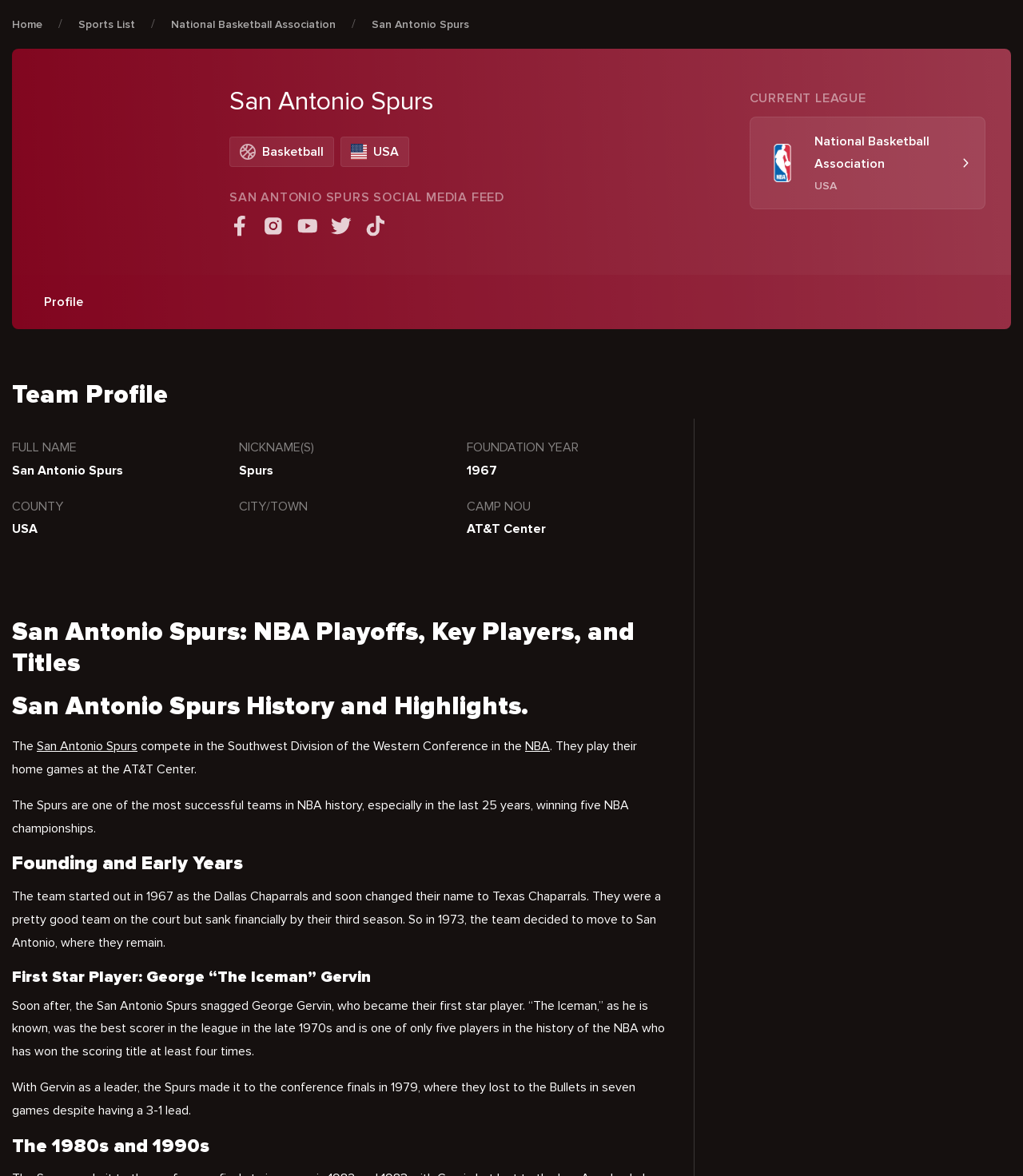Based on the element description National Basketball Association USA, identify the bounding box coordinates for the UI element. The coordinates should be in the format (top-left x, top-left y, bottom-right x, bottom-right y) and within the 0 to 1 range.

[0.733, 0.099, 0.963, 0.178]